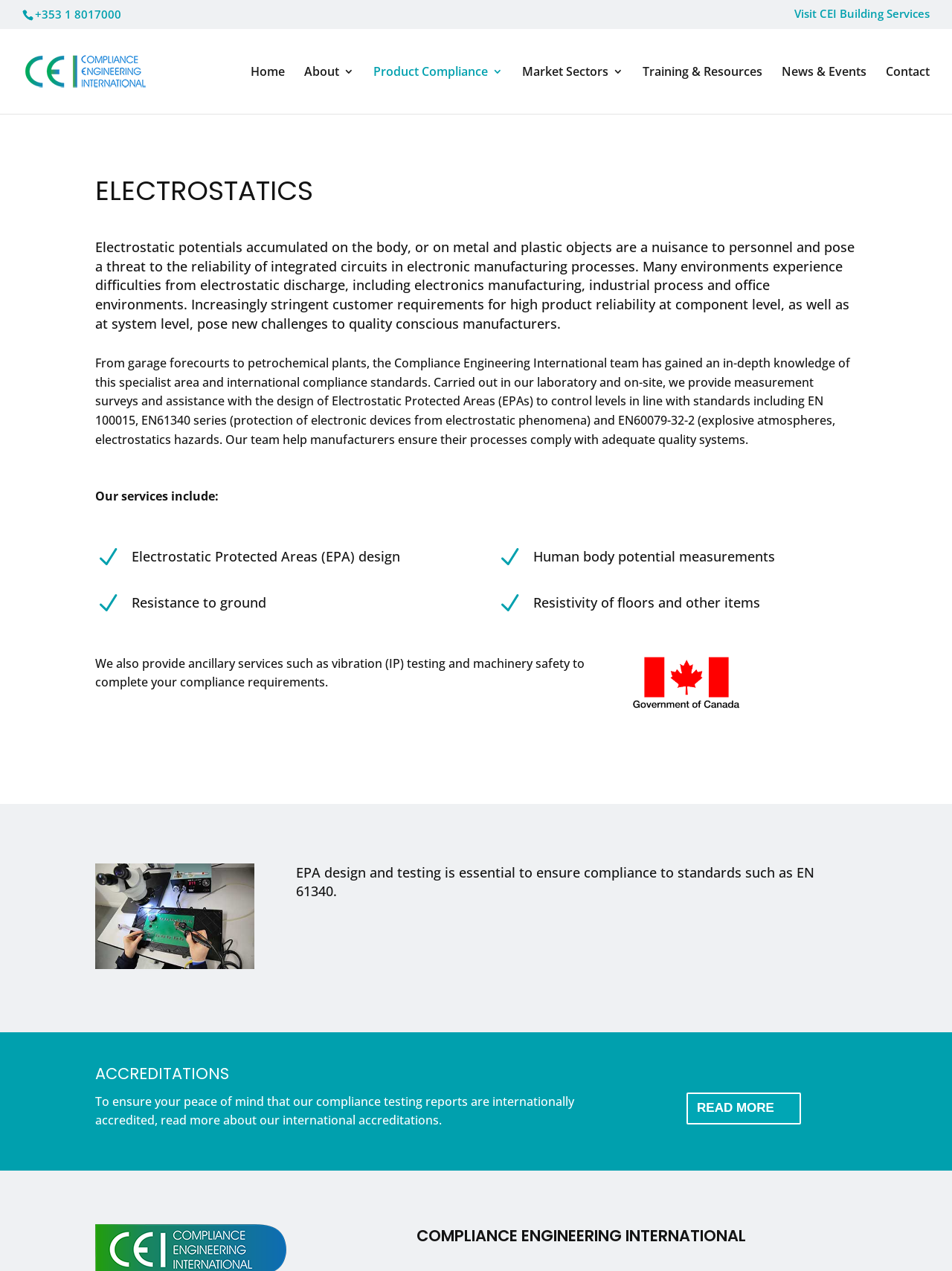Locate the bounding box coordinates of the element to click to perform the following action: 'Search for something'. The coordinates should be given as four float values between 0 and 1, in the form of [left, top, right, bottom].

[0.053, 0.022, 0.953, 0.023]